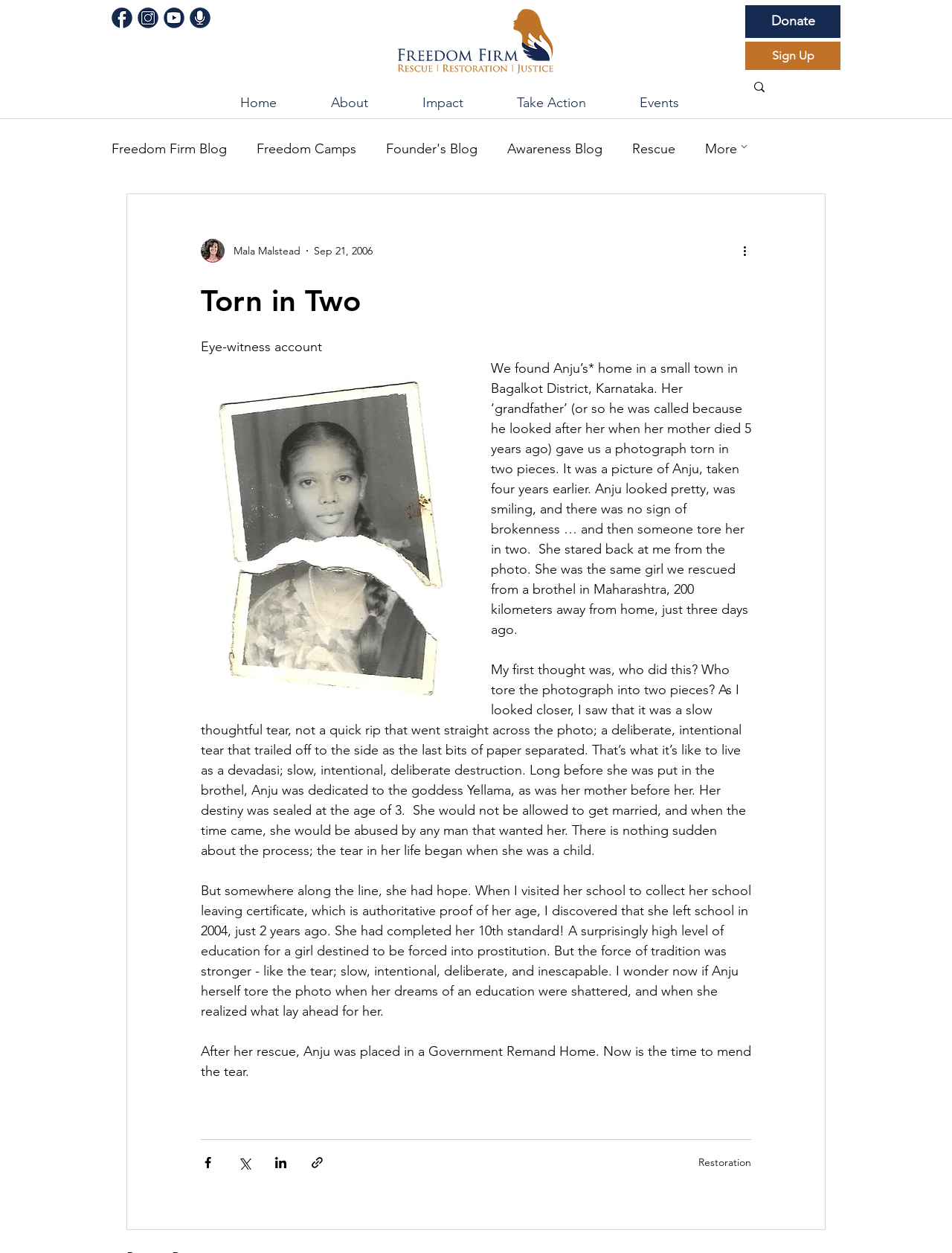Identify the bounding box coordinates of the section to be clicked to complete the task described by the following instruction: "Click the 'Search' button". The coordinates should be four float numbers between 0 and 1, formatted as [left, top, right, bottom].

None